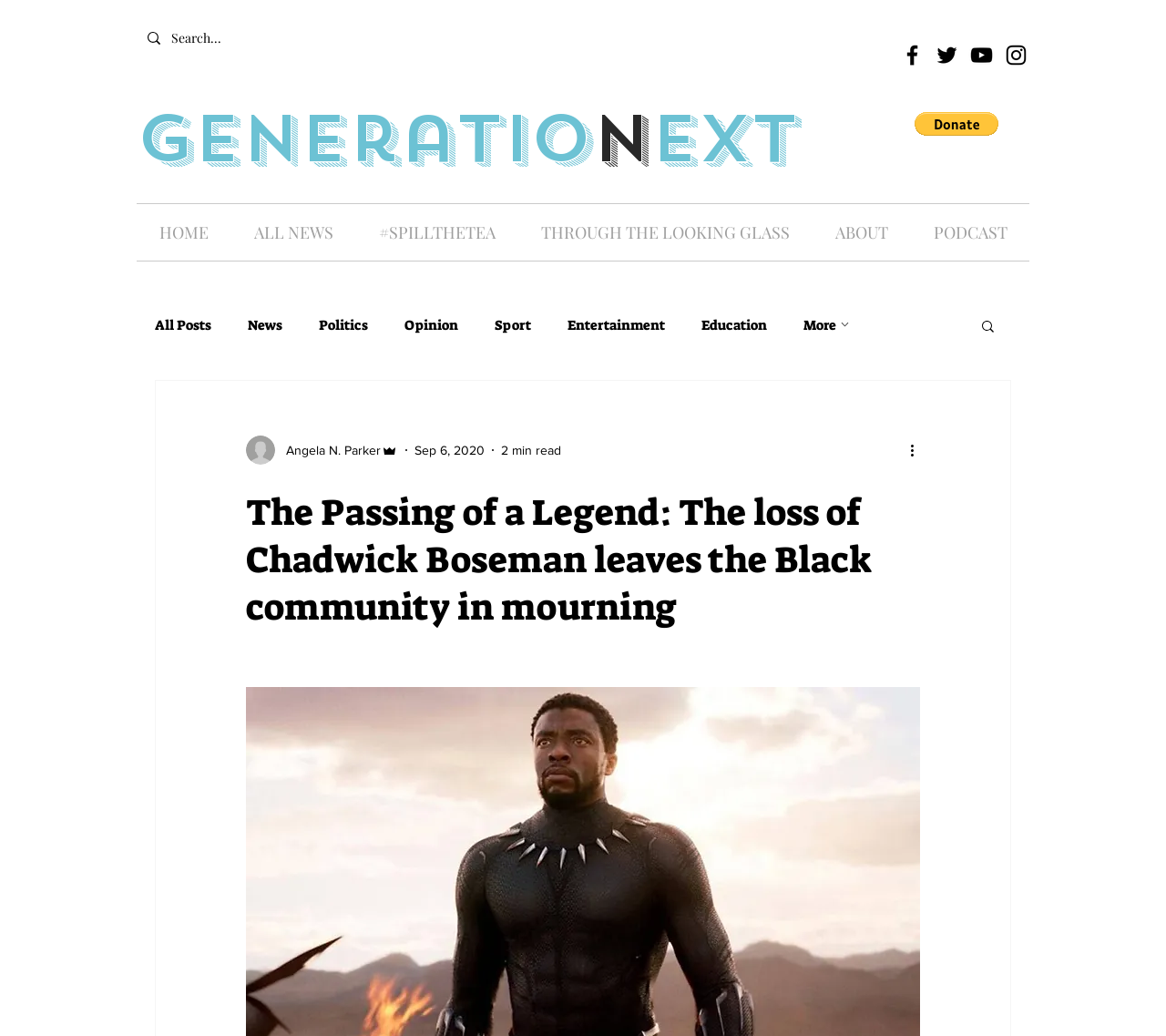Look at the image and write a detailed answer to the question: 
What is the name of the writer of the blog post 'The Passing of a Legend'?

I found the writer's picture and name below the blog post title, and it's labeled as 'Angela N. Parker Admin'.